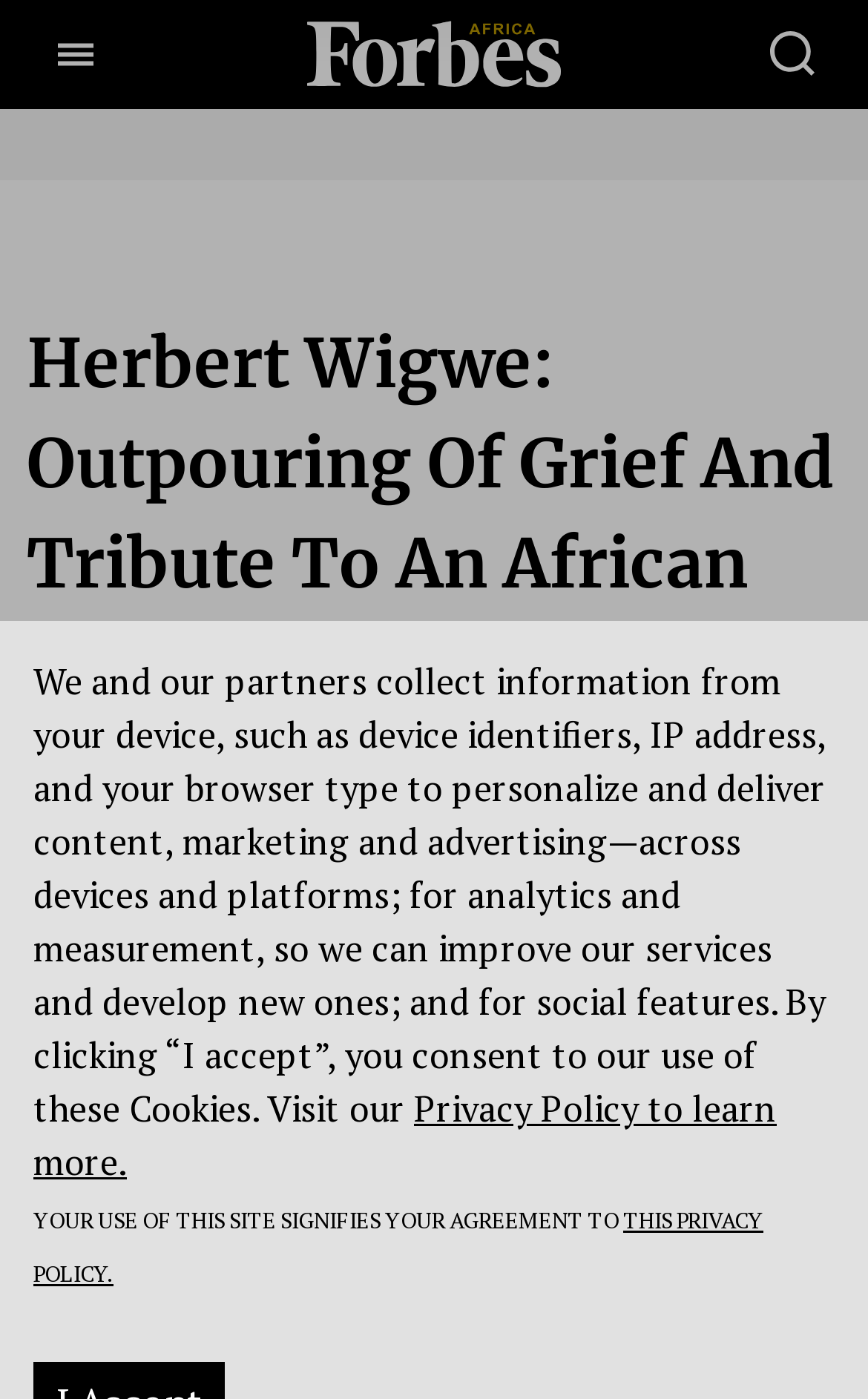Explain in detail what is displayed on the webpage.

The webpage is an article from Forbes Africa, with the title "Herbert Wigwe: Outpouring Of Grief And Tribute To An African Giant". At the top of the page, there are two buttons to open the search bar, one on the left and one on the right. In between these buttons, there is a link to the Forbes Africa website, accompanied by a logo image.

Below the top section, there is a header area that takes up most of the page. It contains the article title, which is a heading, followed by the publication date "4 months ago" and the author's name "Oluwatomisin Amokeoja", which is a link.

At the bottom of the page, there is a section with a paragraph of text explaining how the website collects and uses user data, including device identifiers, IP address, and browser type. This section also contains two links, one to the Privacy Policy and another to learn more about the policy. Below this section, there is a statement indicating that using the site signifies agreement to the privacy policy, with a link to the policy.

There are no images on the page except for the Forbes Africa logo. The overall content of the page is focused on the article about Herbert Wigwe, with additional information about the website's data collection and privacy policy at the bottom.